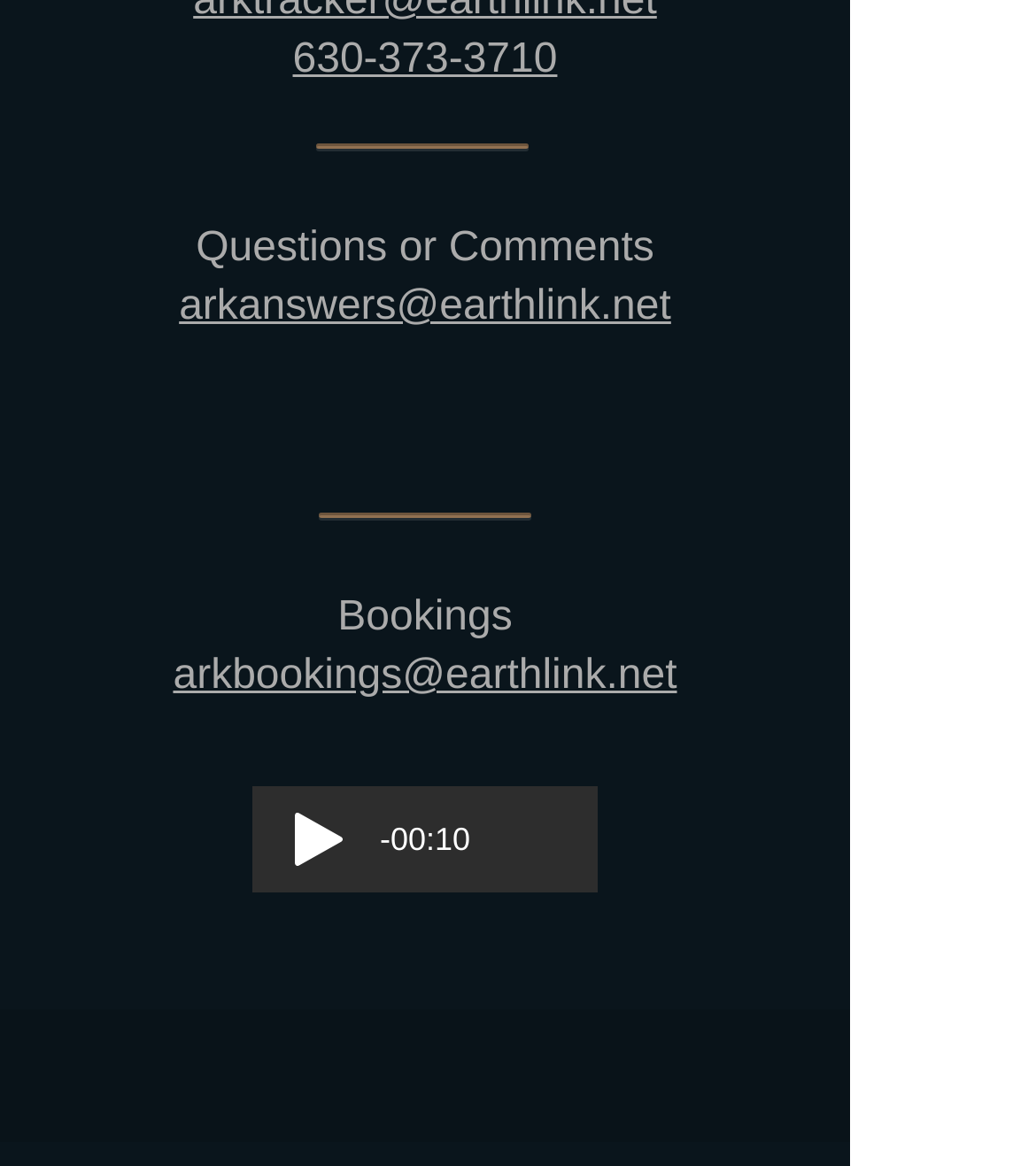How many social media icons are there in the social bar?
Look at the screenshot and provide an in-depth answer.

I counted the number of link elements with icon descriptions (Facebook, Twitter, YouTube, Instagram) within the list element with the description 'Social Bar'.